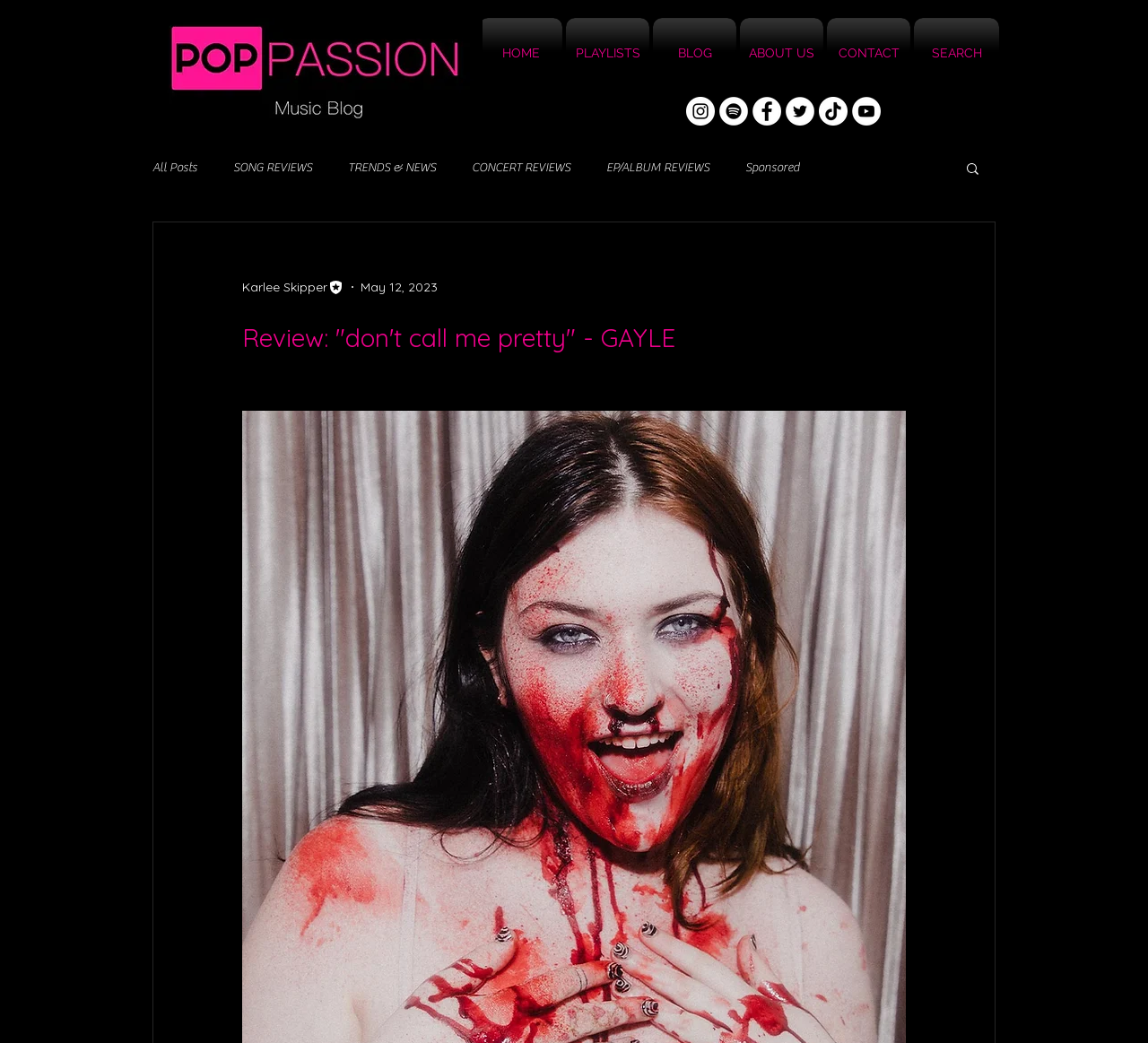How many social media links are there?
Answer the question with a detailed and thorough explanation.

I counted the number of link elements with image elements inside them, which are Instagram, Spotify, Facebook, Twitter, and YouTube, and found that there are 5 social media links.